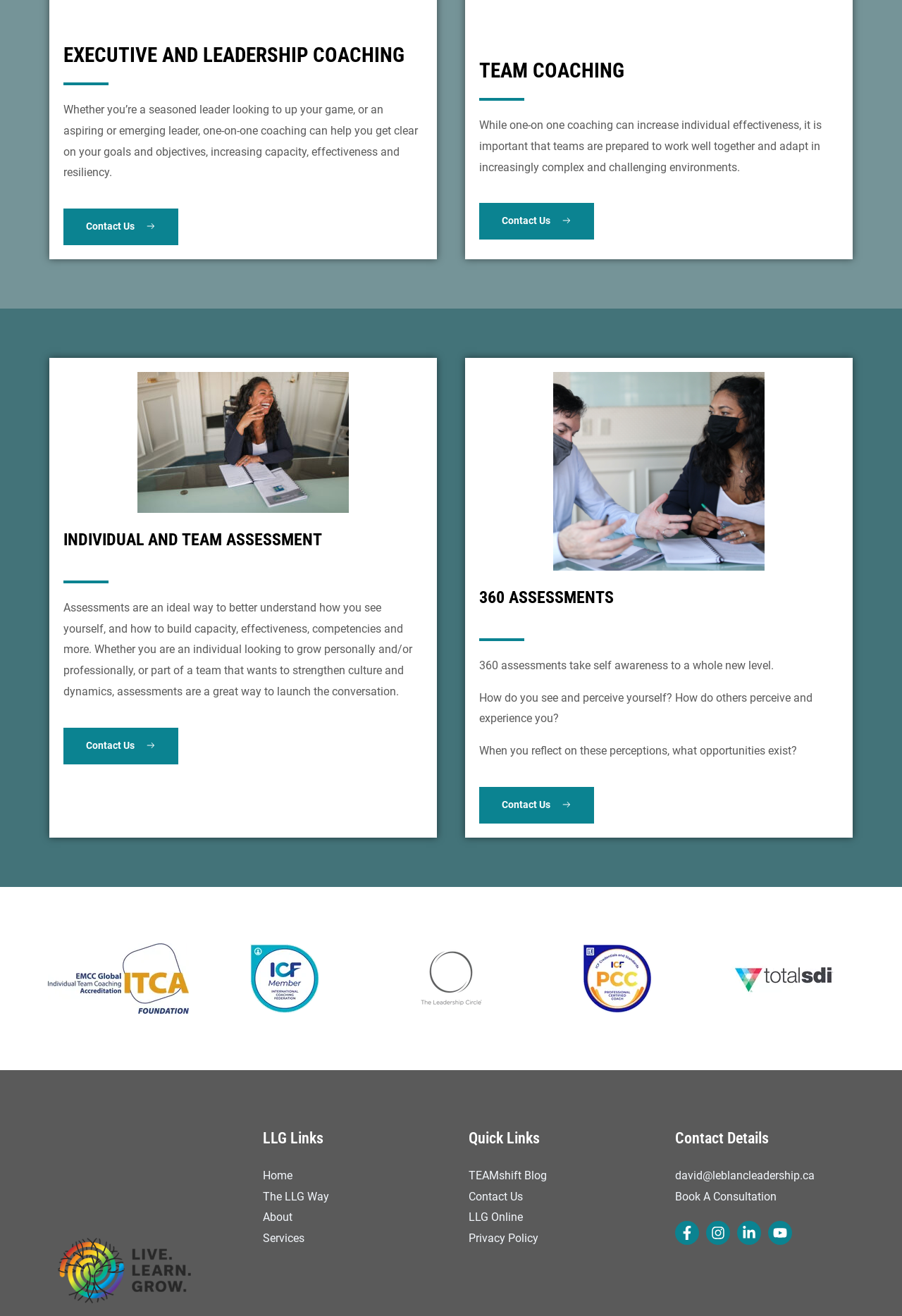Determine the bounding box coordinates for the area you should click to complete the following instruction: "View the '360 ASSESSMENTS' section".

[0.531, 0.444, 0.93, 0.464]